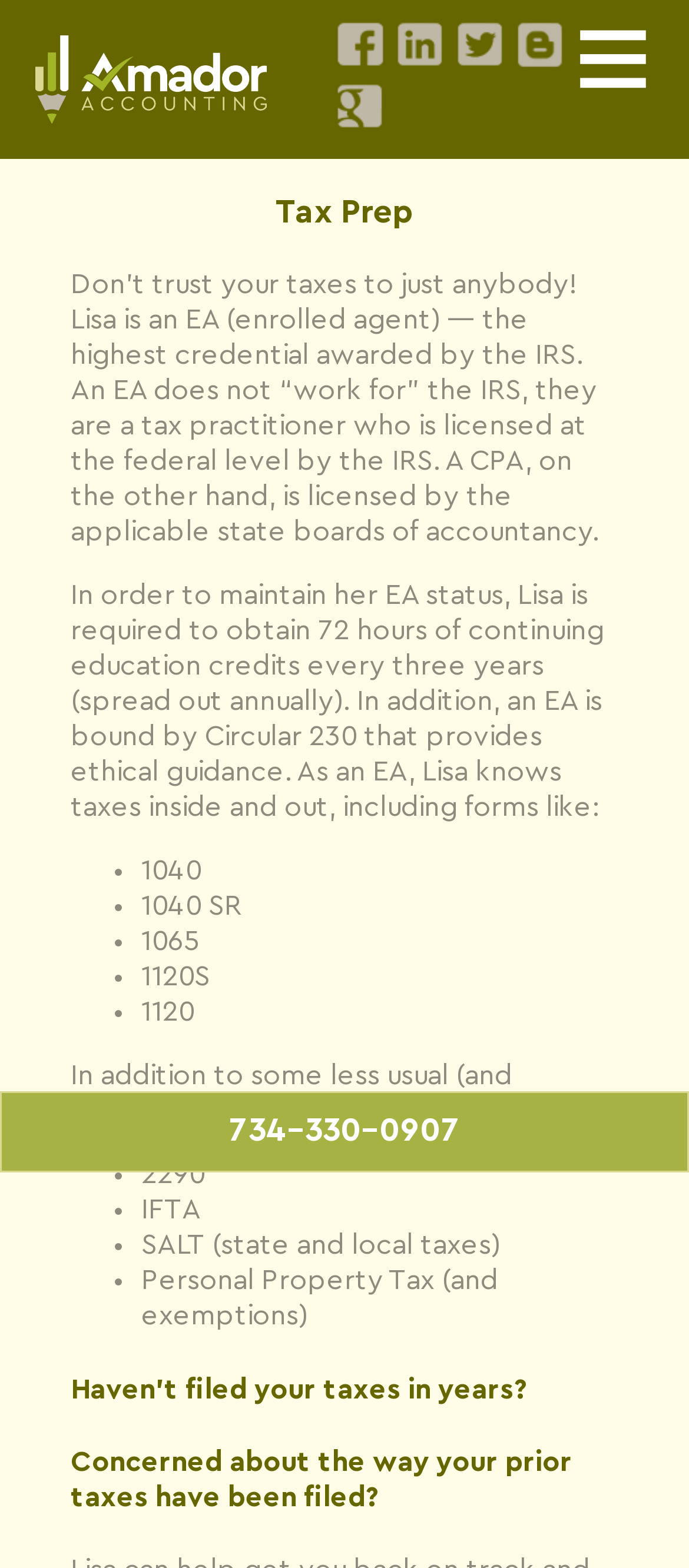Use a single word or phrase to answer the following:
What type of taxes does Lisa know inside and out?

Forms like 1040, 1040 SR, etc.